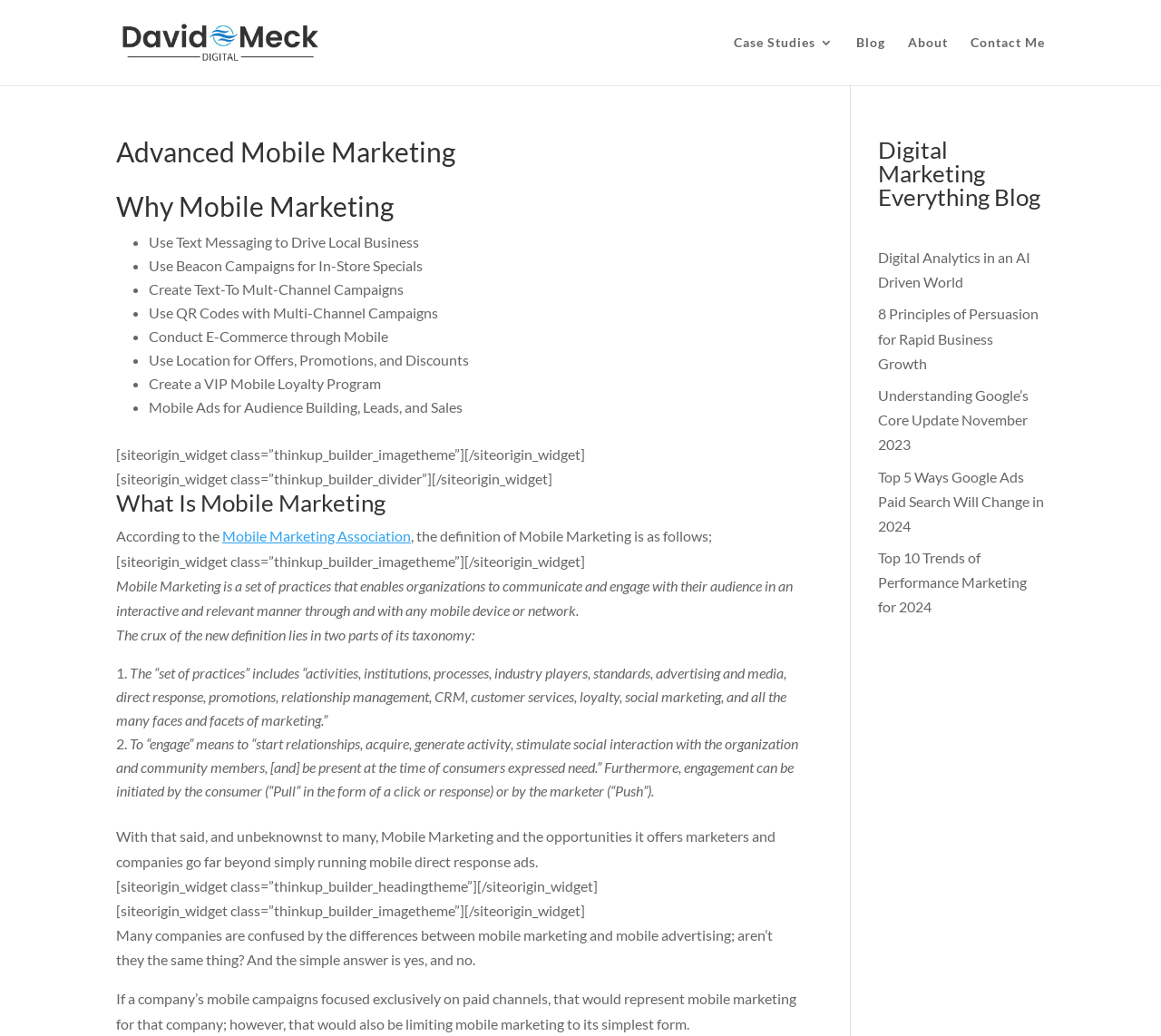Given the element description: "Case Studies", predict the bounding box coordinates of the UI element it refers to, using four float numbers between 0 and 1, i.e., [left, top, right, bottom].

[0.632, 0.035, 0.718, 0.082]